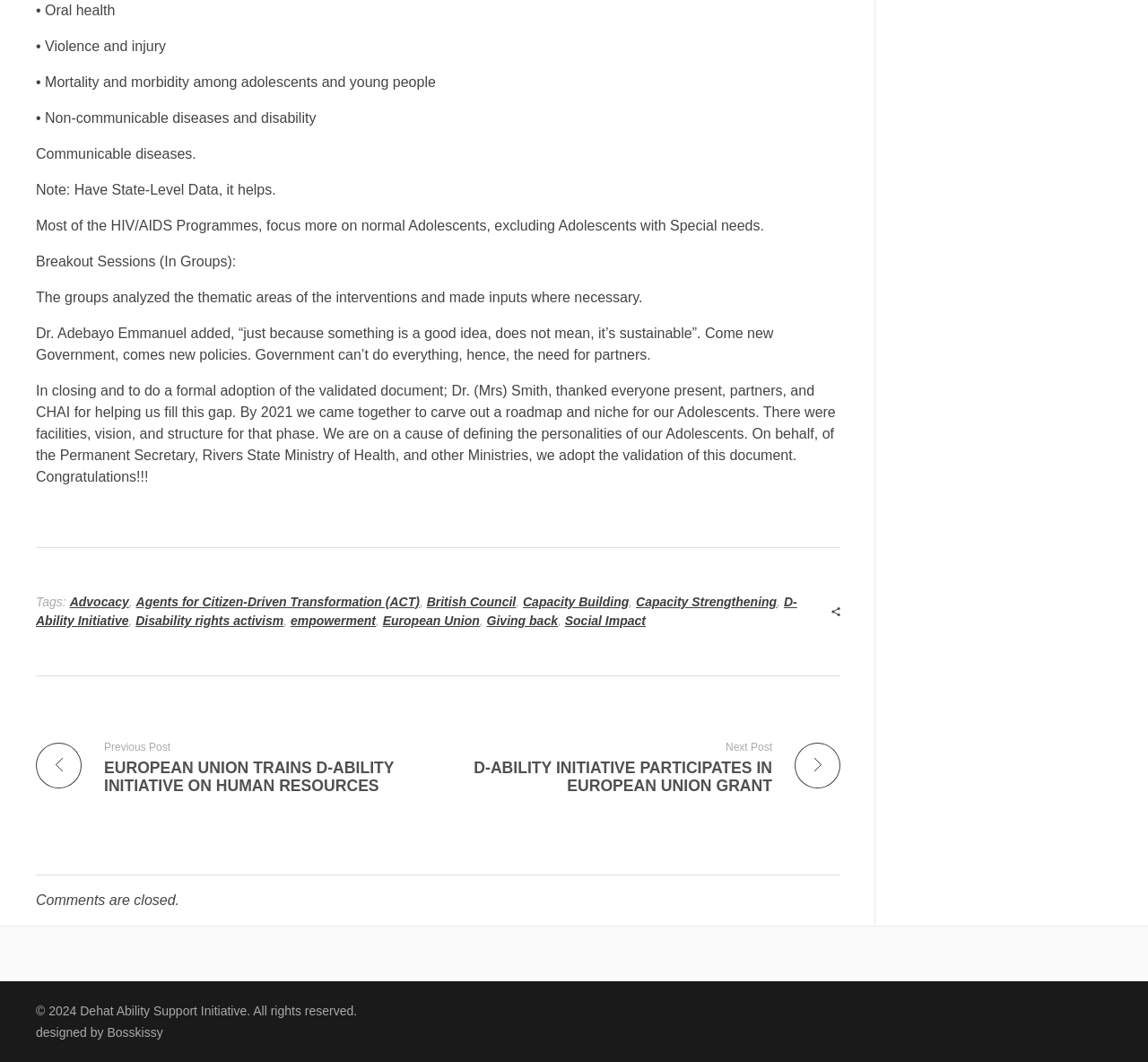Please identify the bounding box coordinates of the element I need to click to follow this instruction: "Click on the 'Agents for Citizen-Driven Transformation (ACT)' link".

[0.118, 0.56, 0.366, 0.573]